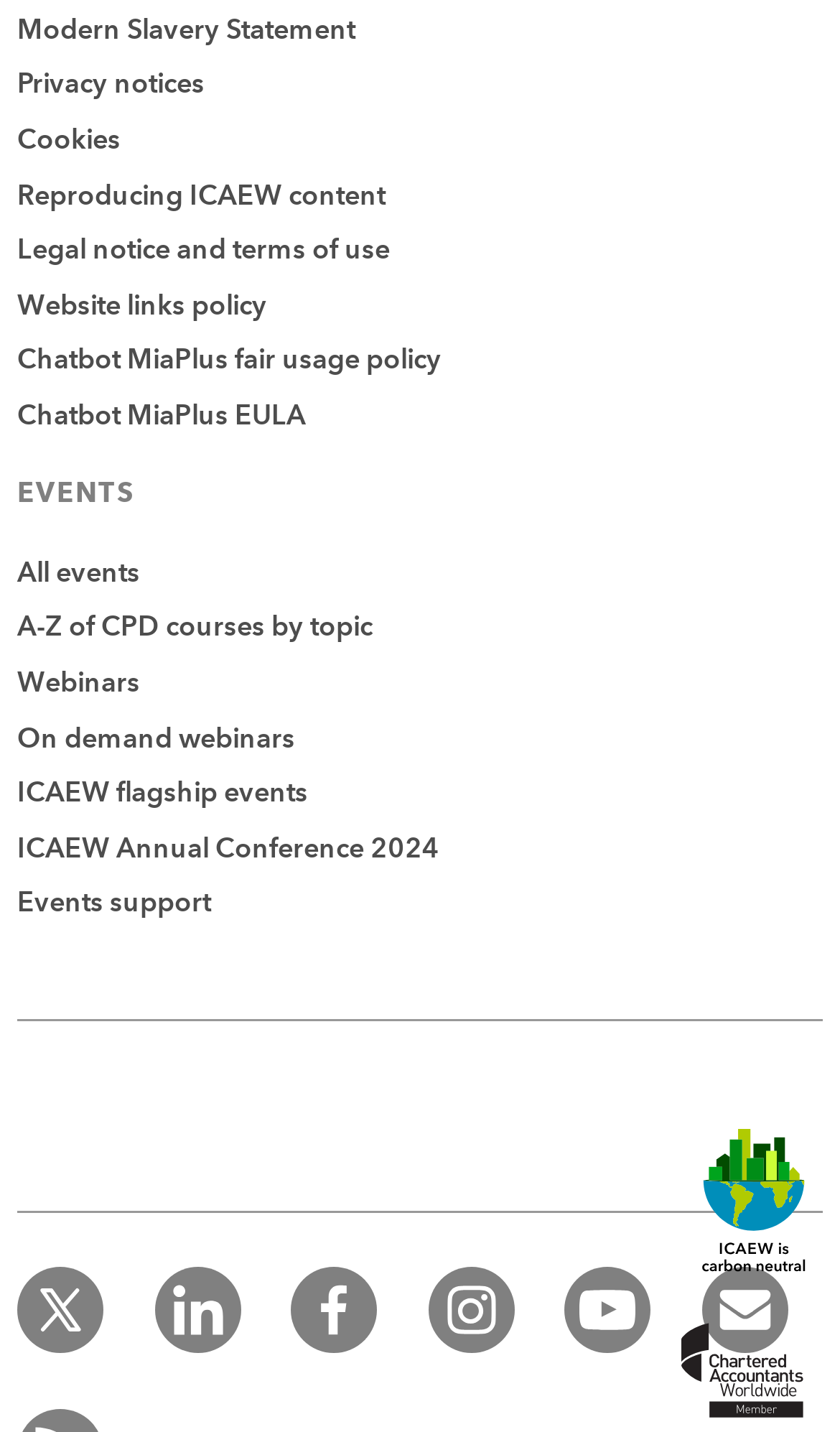Show me the bounding box coordinates of the clickable region to achieve the task as per the instruction: "Explore all events".

[0.021, 0.388, 0.167, 0.412]